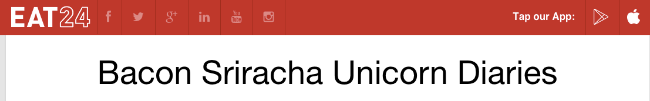What is the logo positioned at the top?
Kindly offer a detailed explanation using the data available in the image.

The design features the EAT24 logo prominently at the top, accompanied by various social media icons, which indicates that the logo at the top is the EAT24 logo.